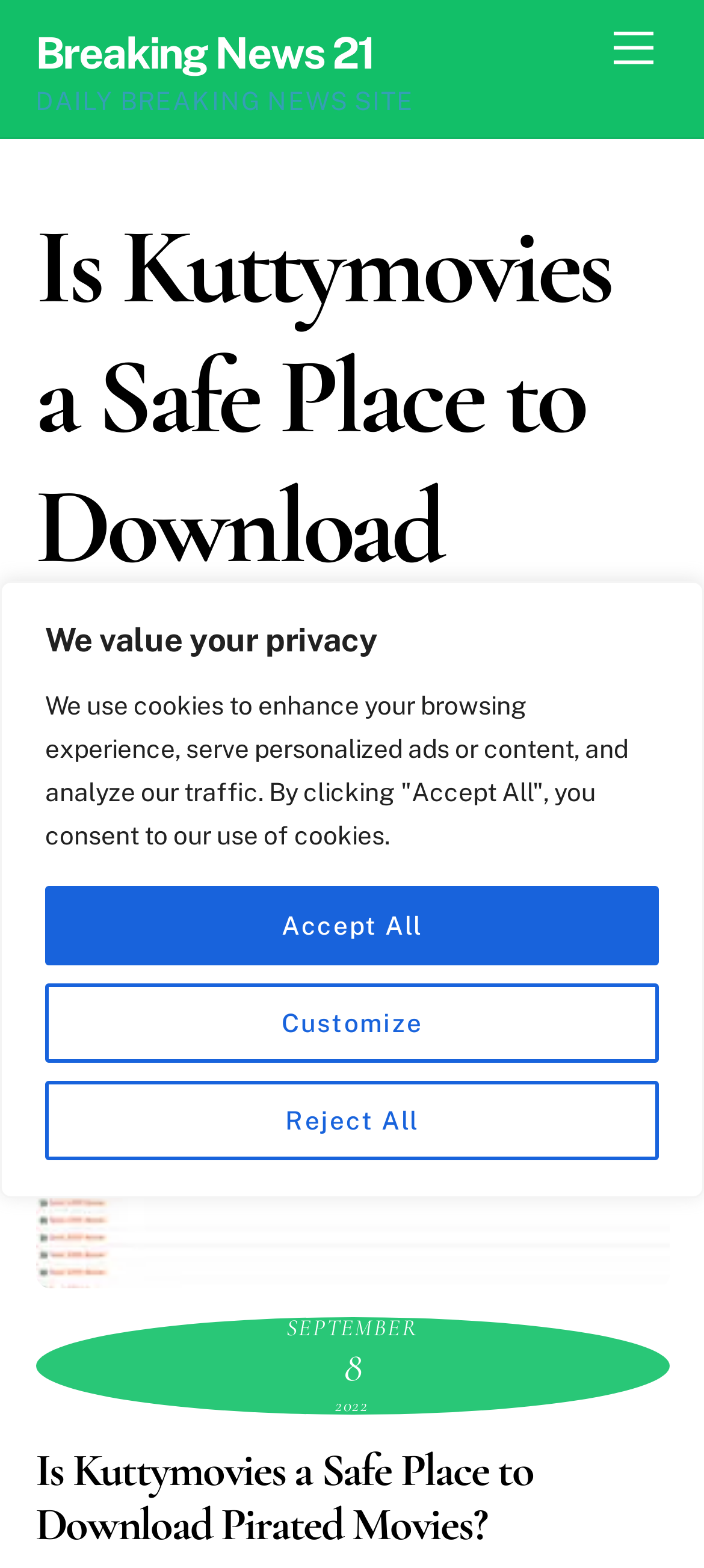Please provide the bounding box coordinates for the element that needs to be clicked to perform the instruction: "Visit Breaking News 21 website". The coordinates must consist of four float numbers between 0 and 1, formatted as [left, top, right, bottom].

[0.05, 0.017, 0.531, 0.049]